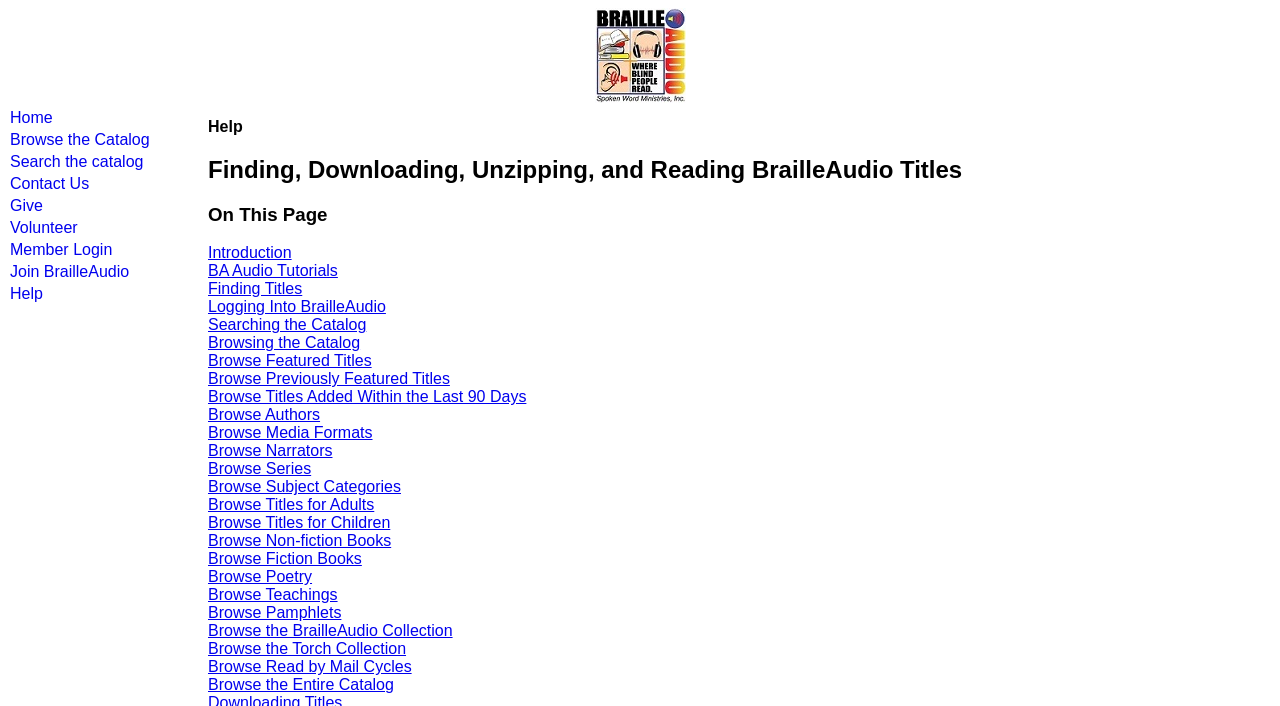Please locate the bounding box coordinates of the region I need to click to follow this instruction: "Click the 'Home' link".

[0.006, 0.152, 0.118, 0.183]